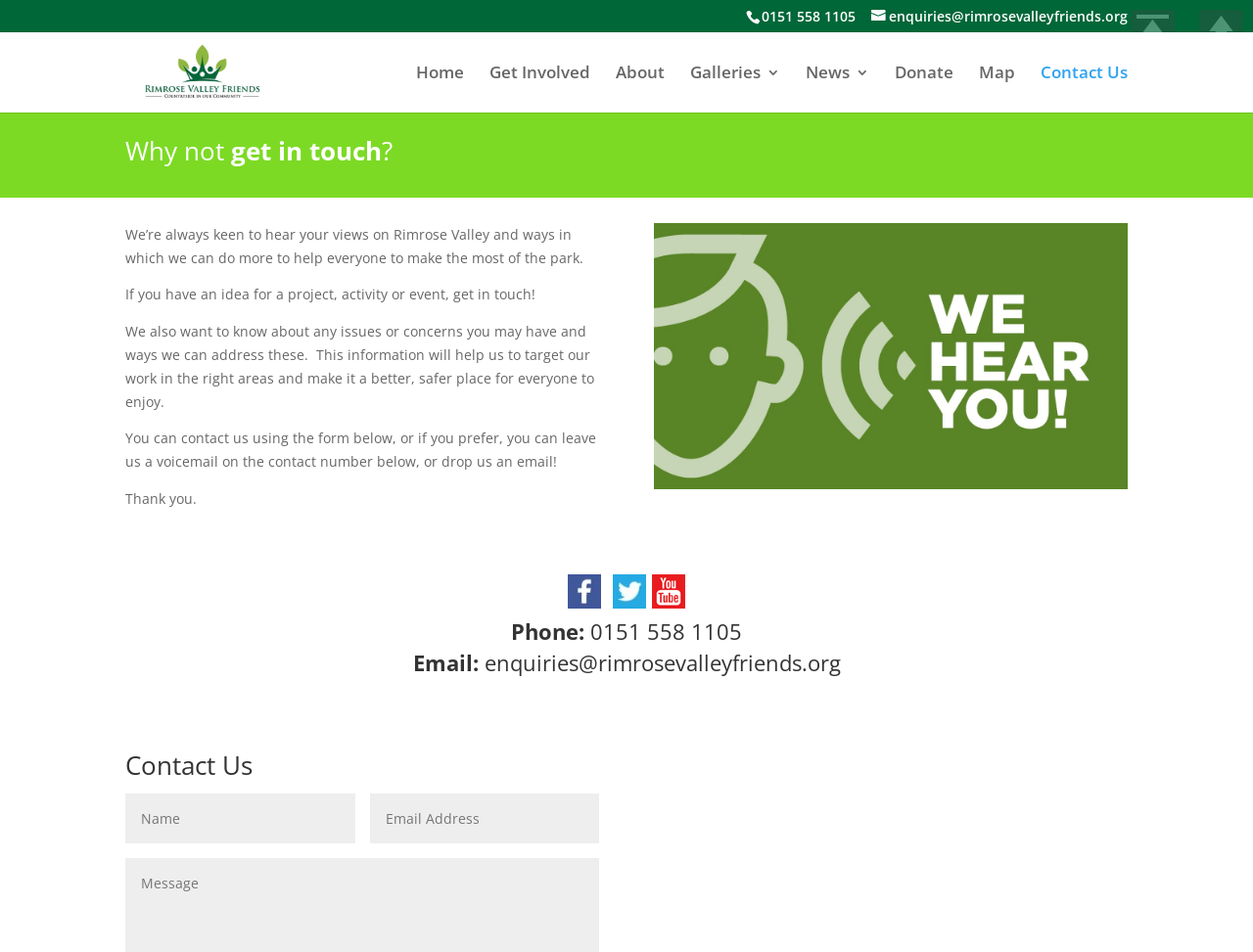Please identify the bounding box coordinates of the element that needs to be clicked to execute the following command: "Click the 'Facebook' link". Provide the bounding box using four float numbers between 0 and 1, formatted as [left, top, right, bottom].

[0.453, 0.615, 0.48, 0.645]